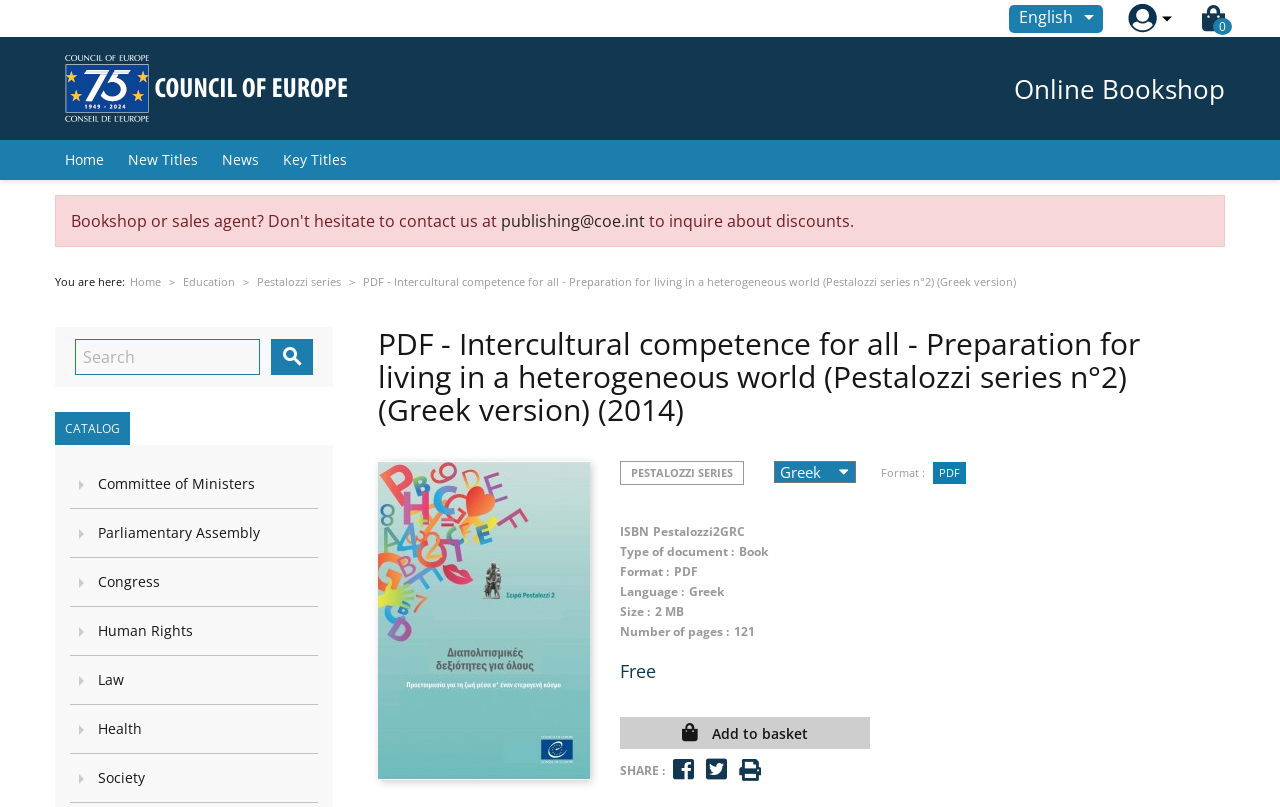What is the format of the document?
Please answer the question with a detailed and comprehensive explanation.

I determined the answer by examining the 'Format :' section on the webpage, which specifies that the format of the document is PDF.